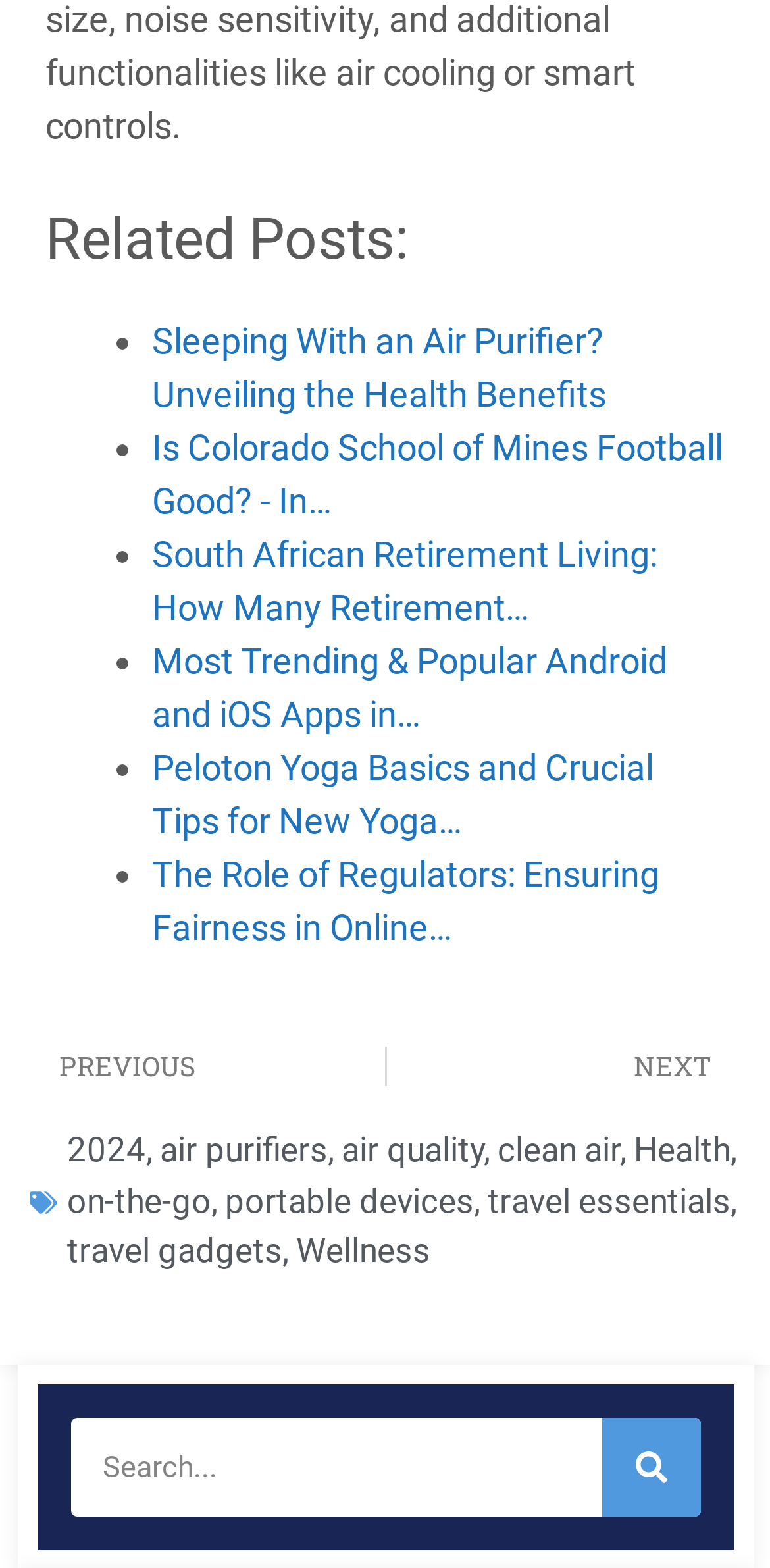Highlight the bounding box of the UI element that corresponds to this description: "Lydia Pintscher".

None